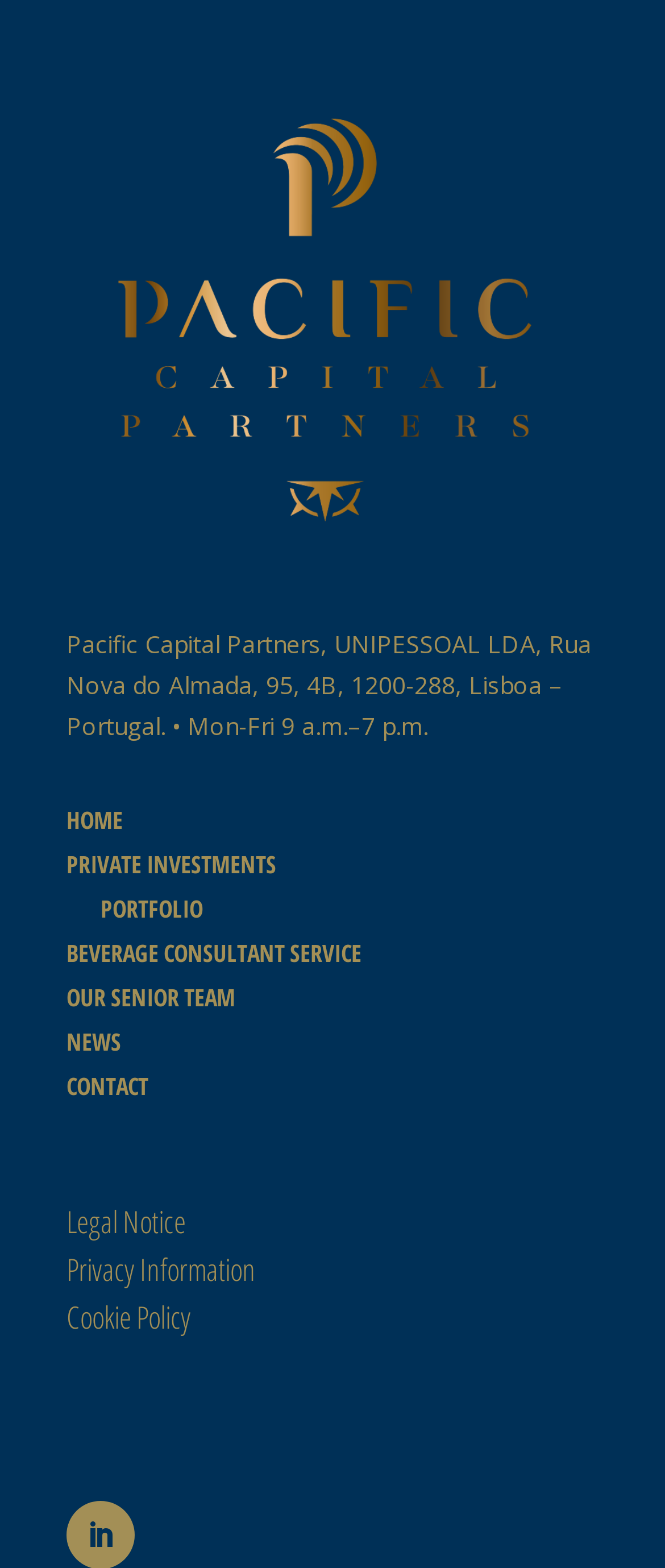Show the bounding box coordinates of the region that should be clicked to follow the instruction: "contact us."

[0.1, 0.682, 0.223, 0.702]